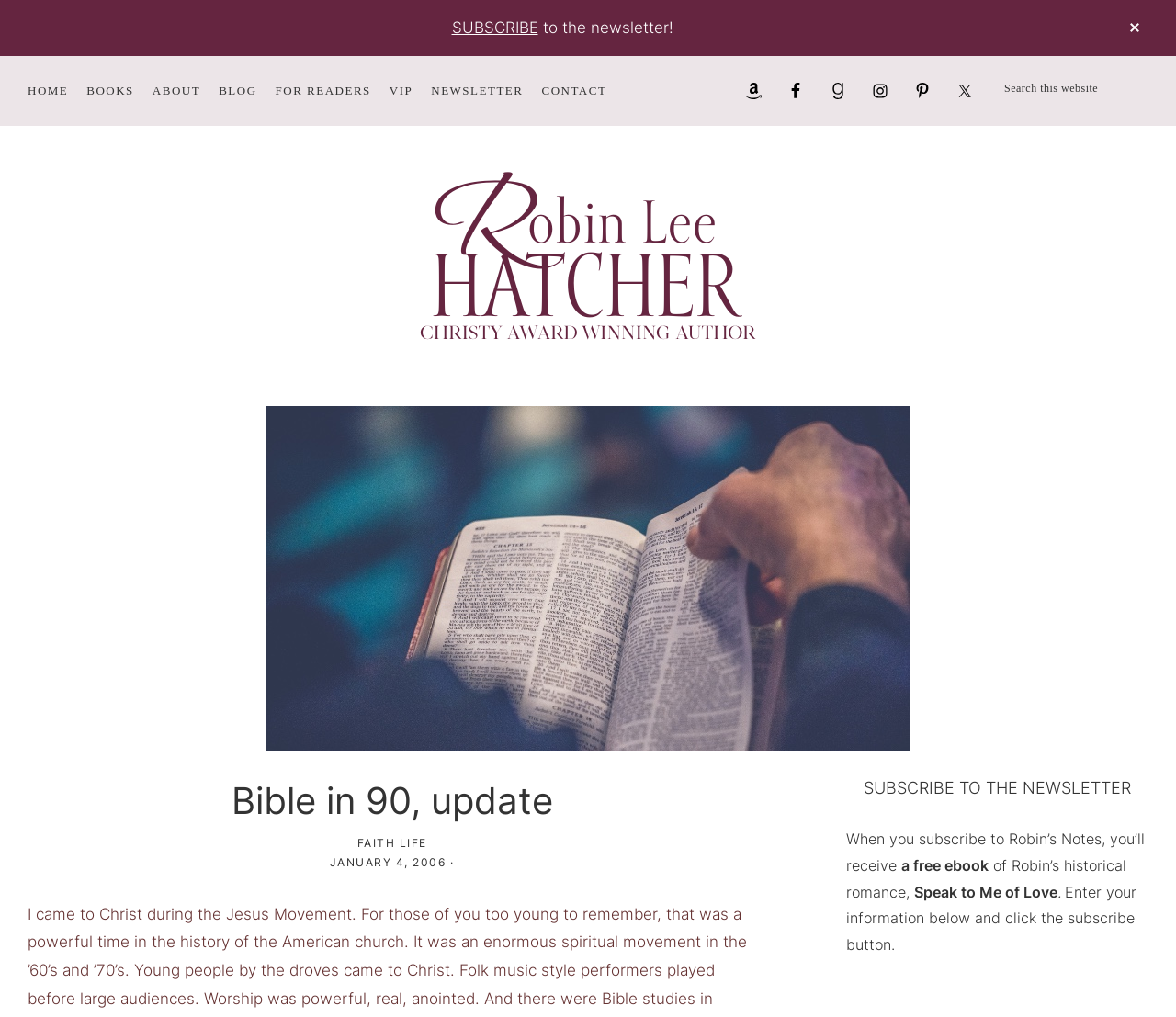Determine the heading of the webpage and extract its text content.

Bible in 90, update